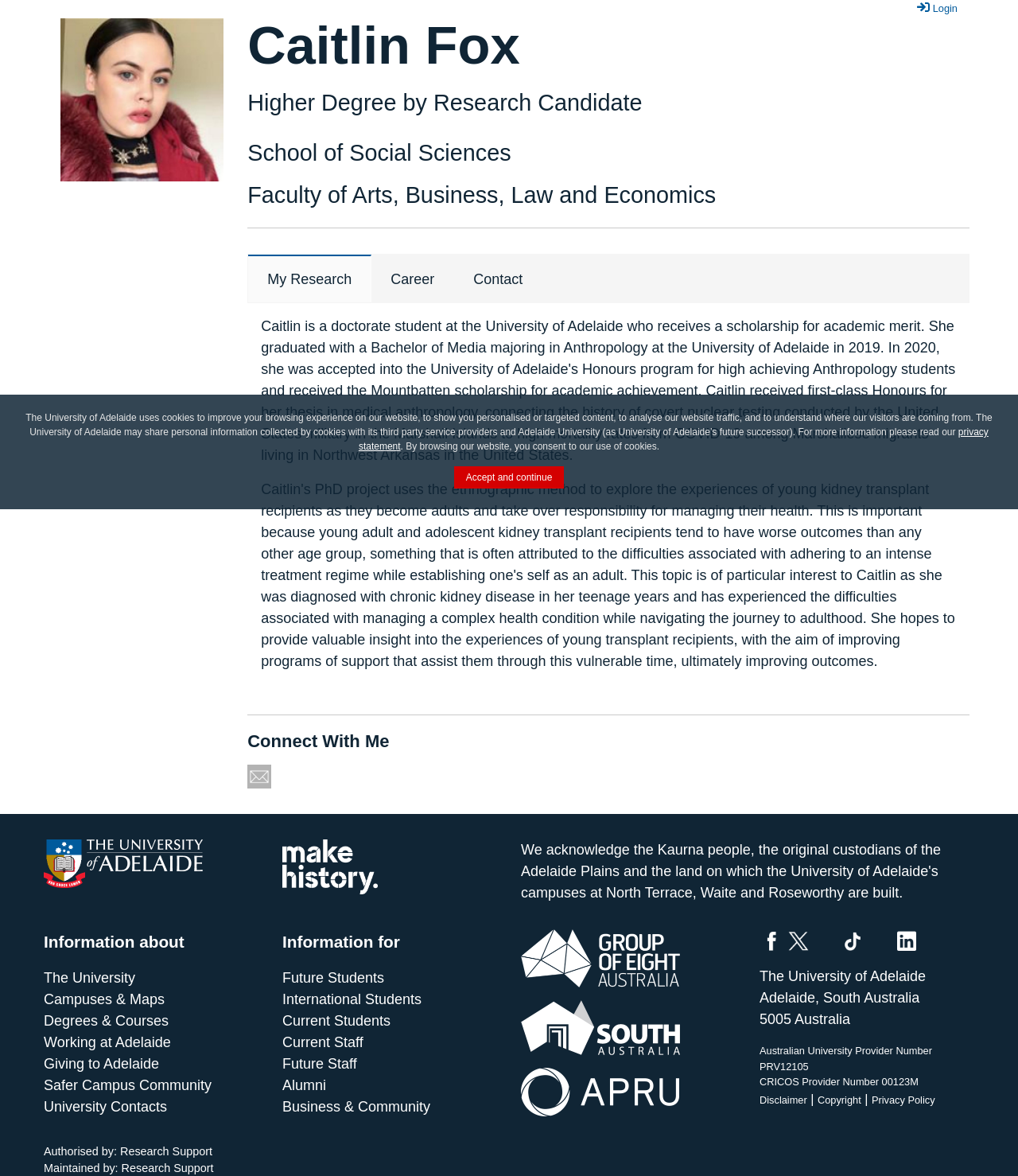Provide the bounding box coordinates of the HTML element this sentence describes: "My Research".

[0.244, 0.147, 0.365, 0.188]